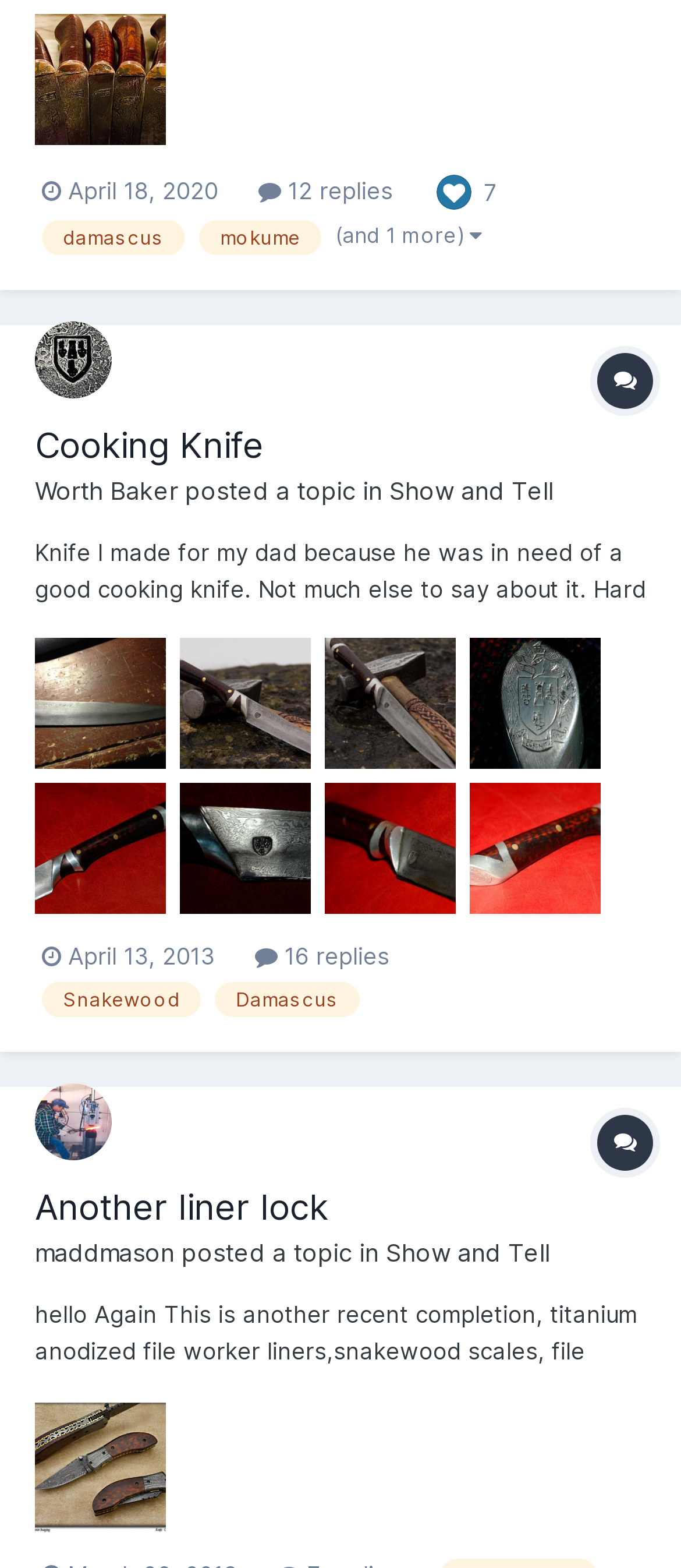Kindly provide the bounding box coordinates of the section you need to click on to fulfill the given instruction: "View topic 'Cooking Knife'".

[0.051, 0.271, 0.949, 0.298]